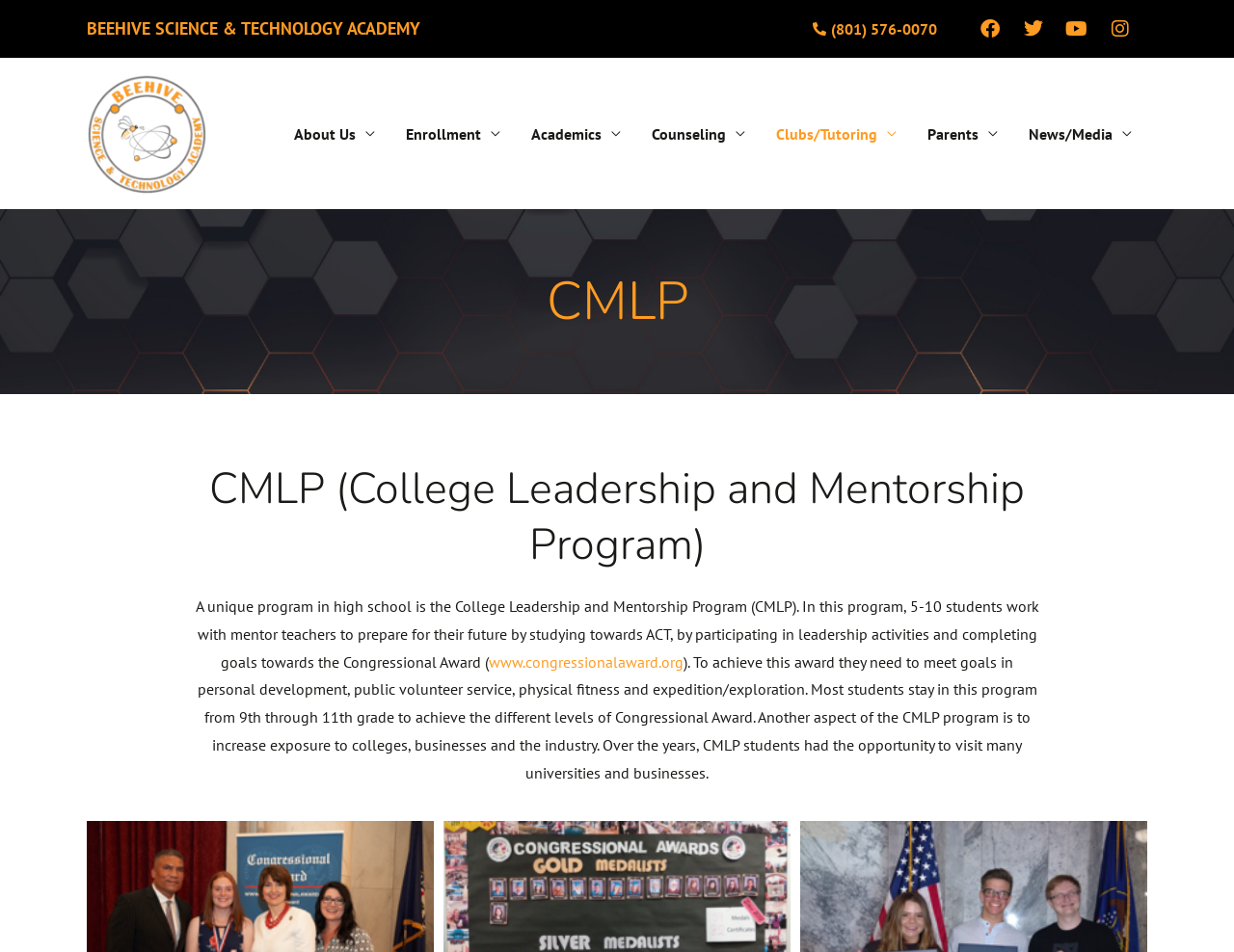Using the element description alt="Beehive Science & Technology Academy", predict the bounding box coordinates for the UI element. Provide the coordinates in (top-left x, top-left y, bottom-right x, bottom-right y) format with values ranging from 0 to 1.

[0.07, 0.128, 0.168, 0.148]